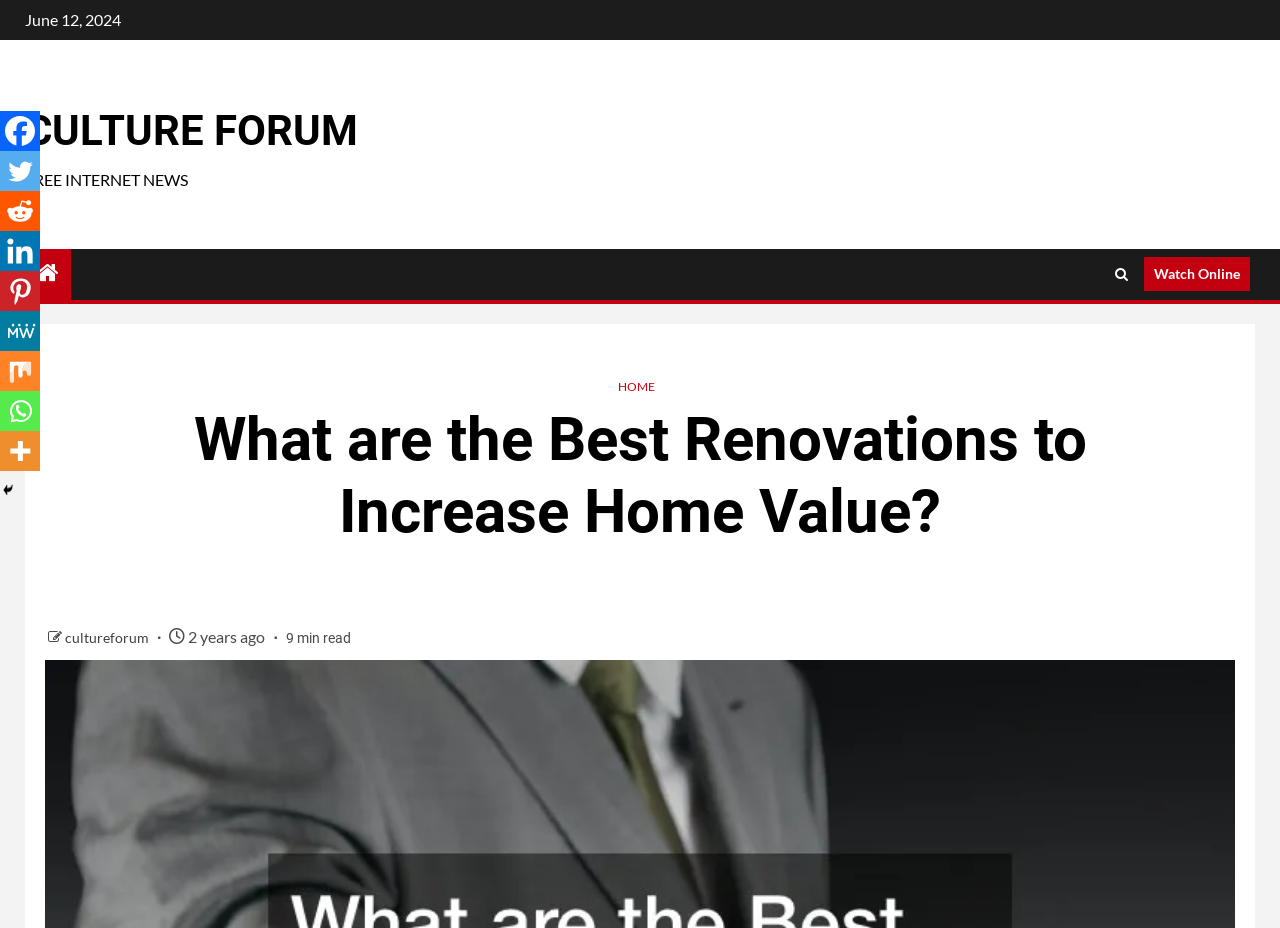Look at the image and write a detailed answer to the question: 
What is the age of the article?

The age of the article can be found below the title, where it says '2 years ago' in a static text element.